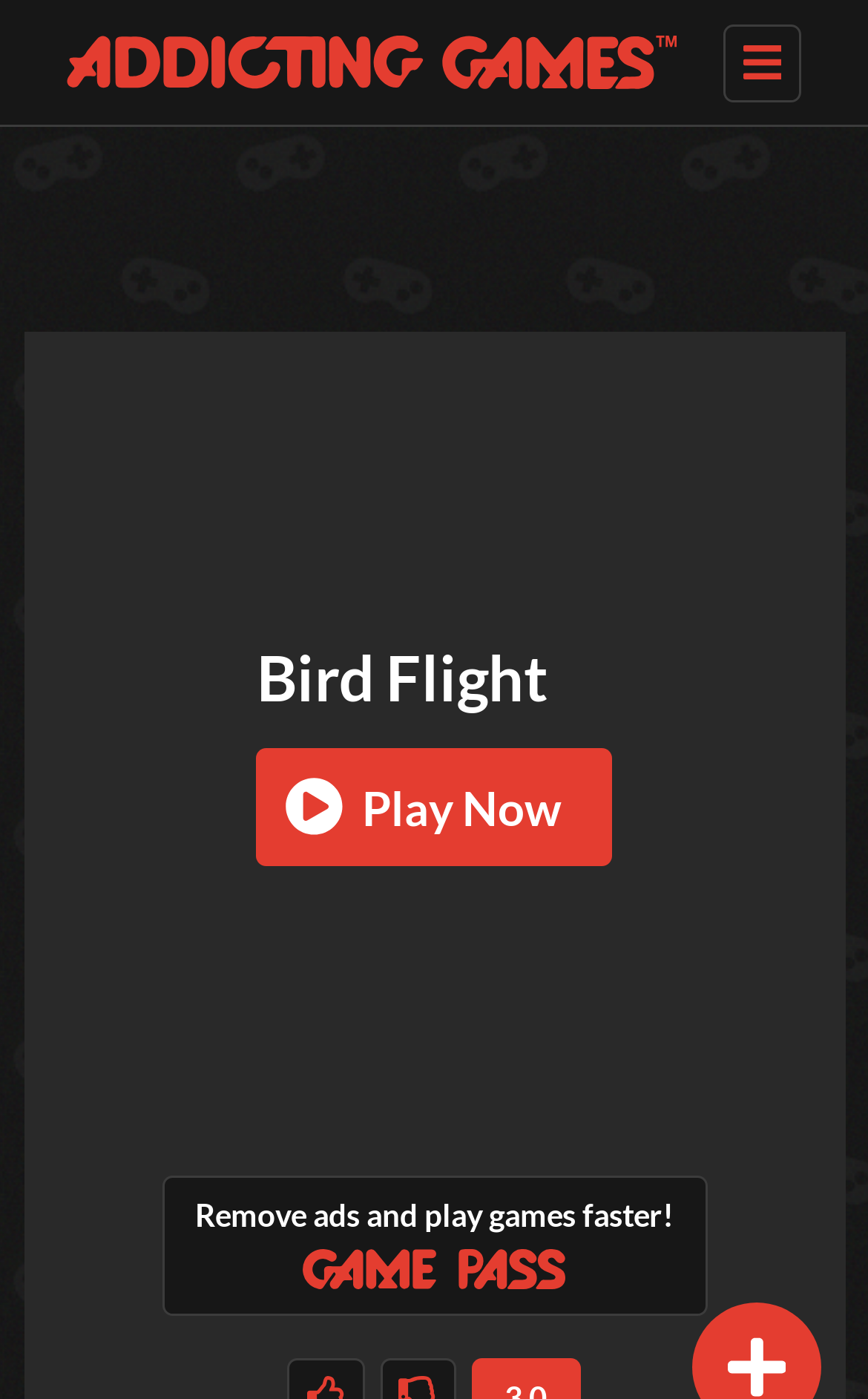Locate the bounding box coordinates of the clickable region to complete the following instruction: "Search for a game."

[0.082, 0.119, 0.918, 0.179]